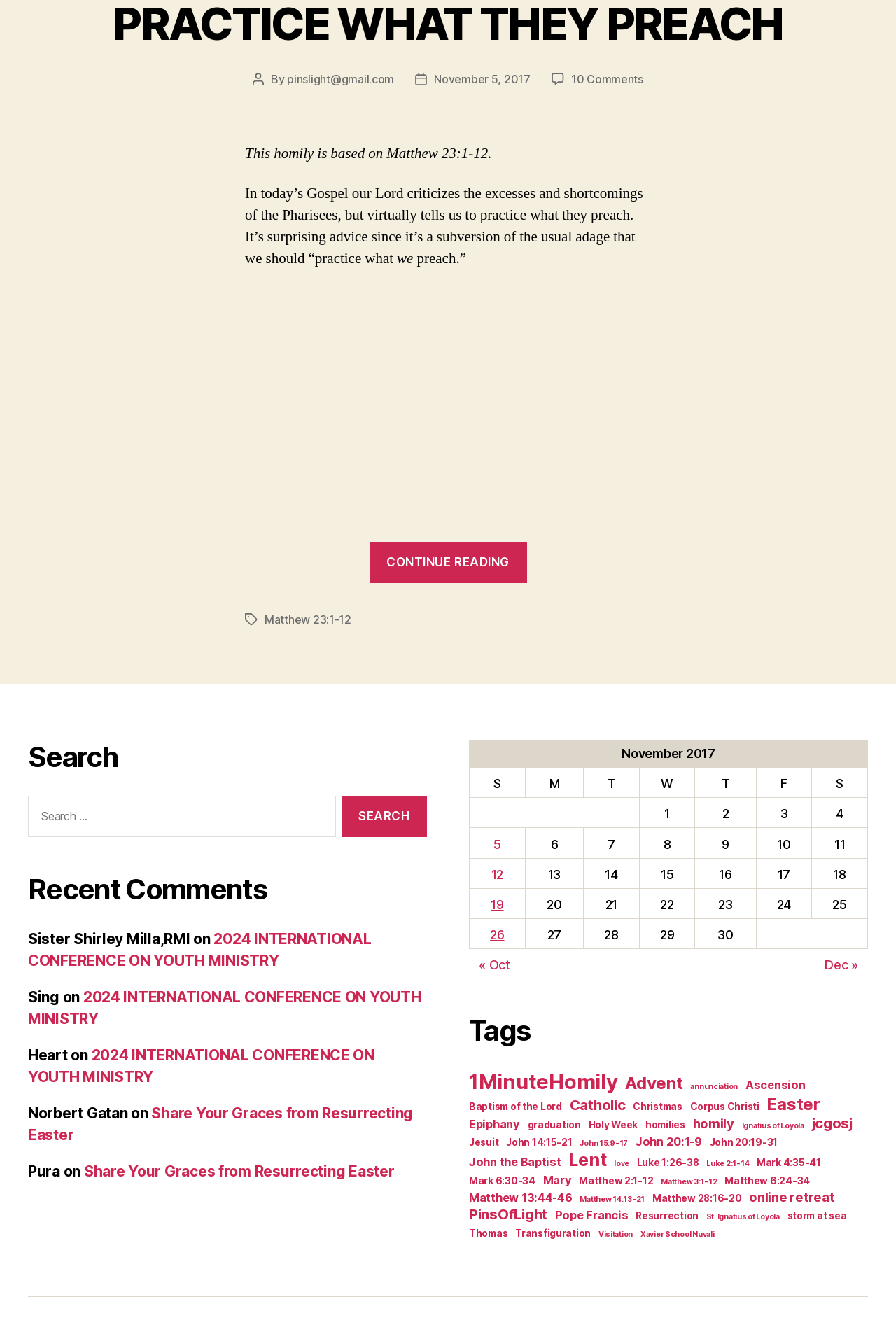Please give a succinct answer using a single word or phrase:
What is the date of the post?

November 5, 2017